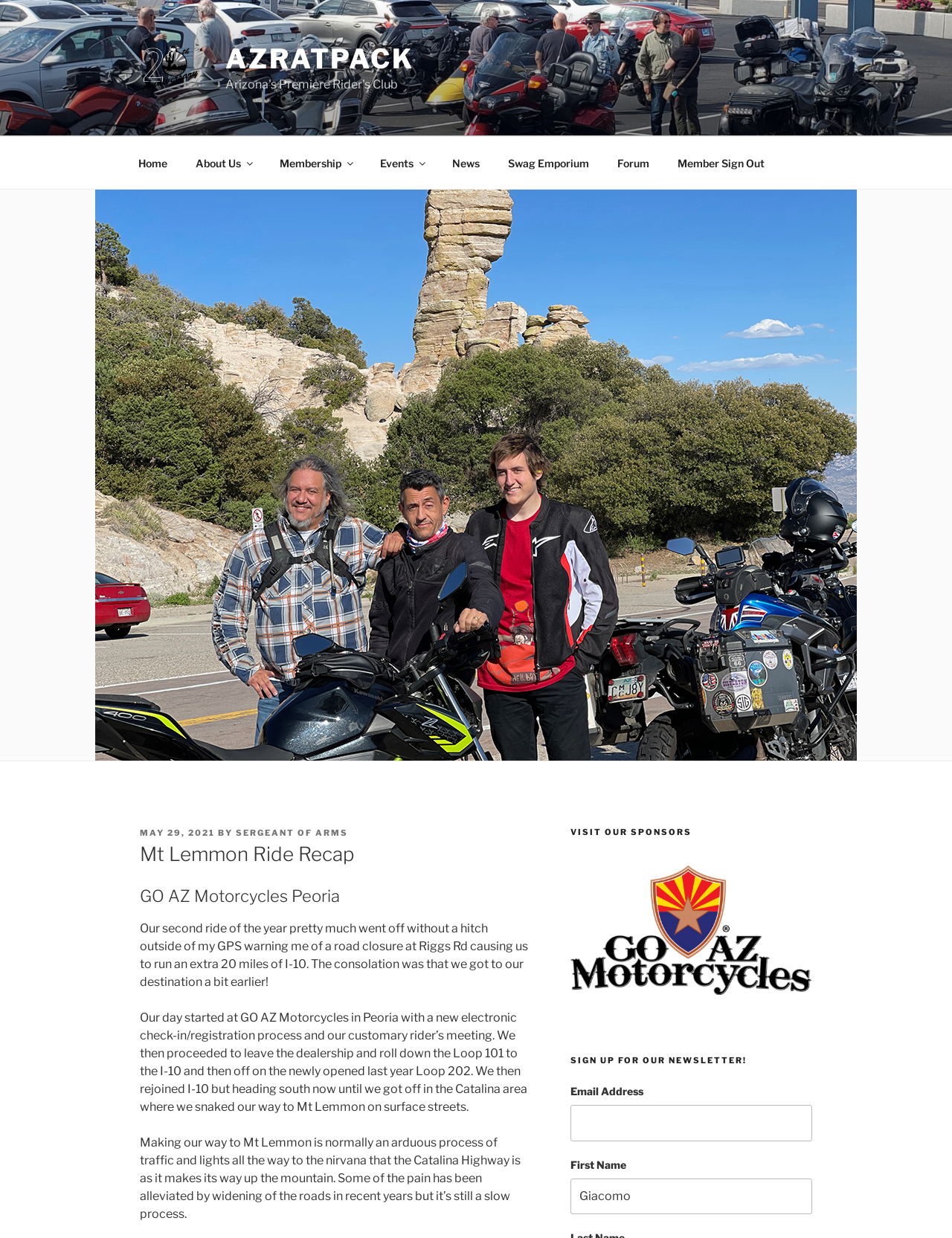Please answer the following question using a single word or phrase: 
What is the purpose of the textbox with the label 'Email Address'?

To sign up for the newsletter